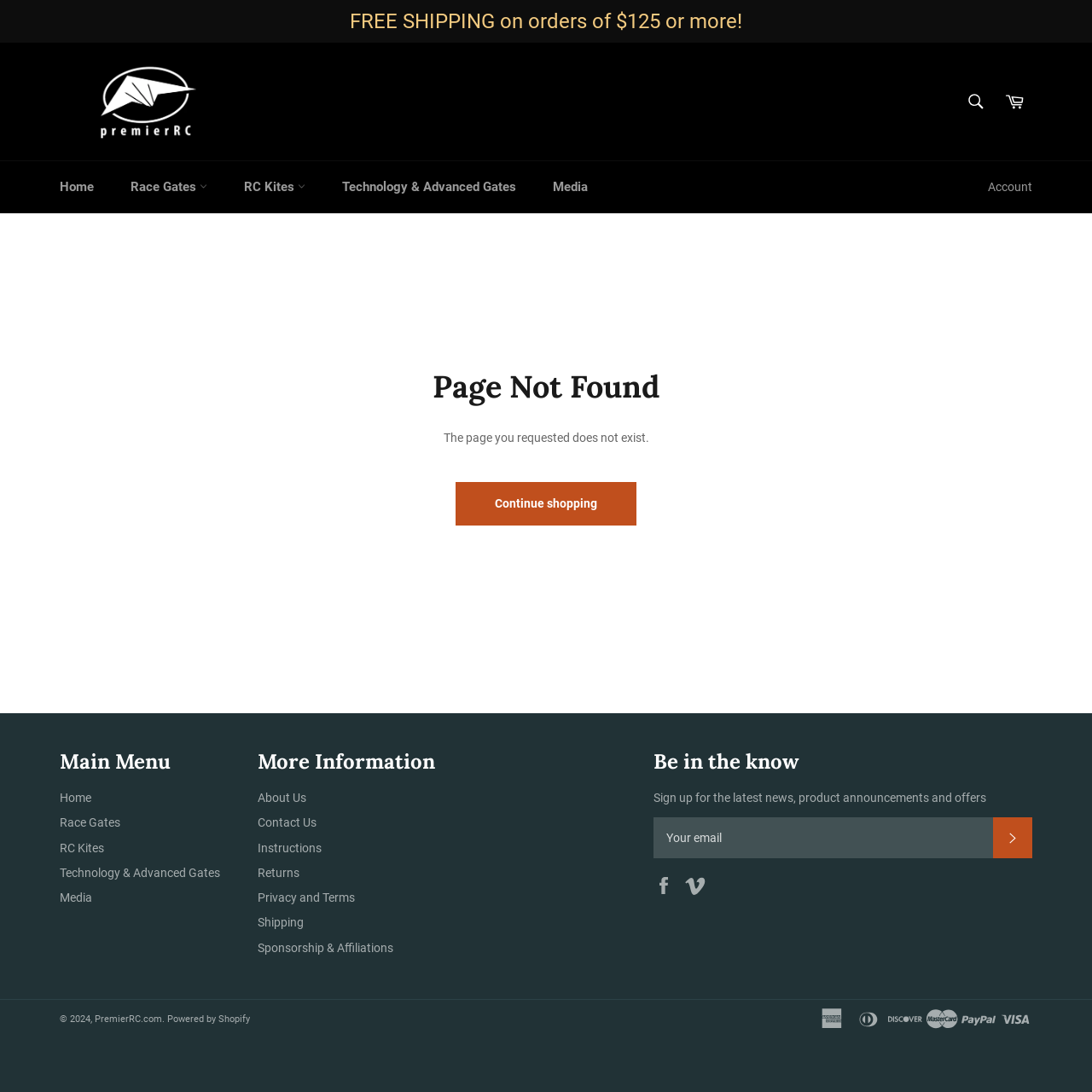Based on the element description "Technology & Advanced Gates", predict the bounding box coordinates of the UI element.

[0.298, 0.148, 0.488, 0.195]